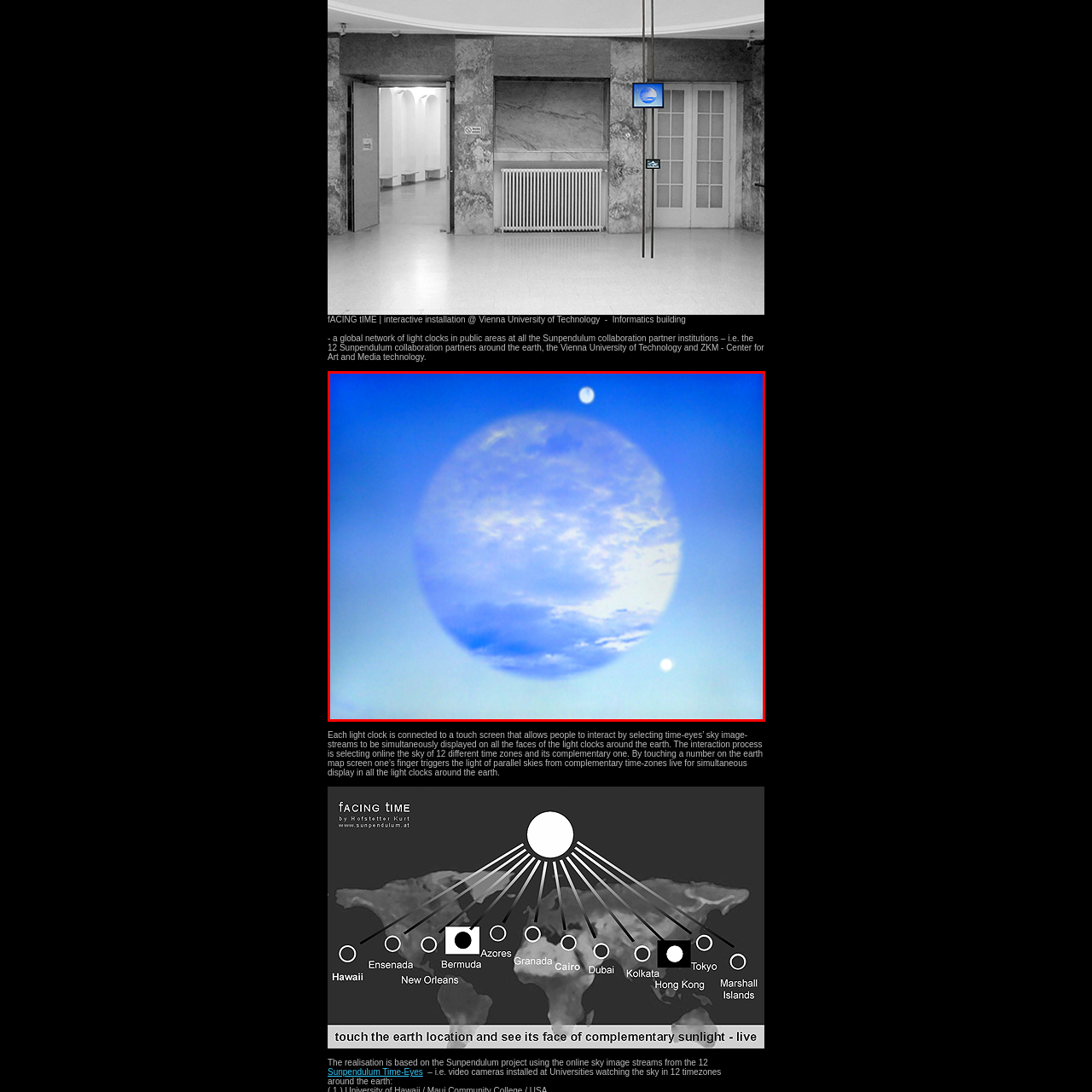What is the color of the sky in the image?
Observe the part of the image inside the red bounding box and answer the question concisely with one word or a short phrase.

blue